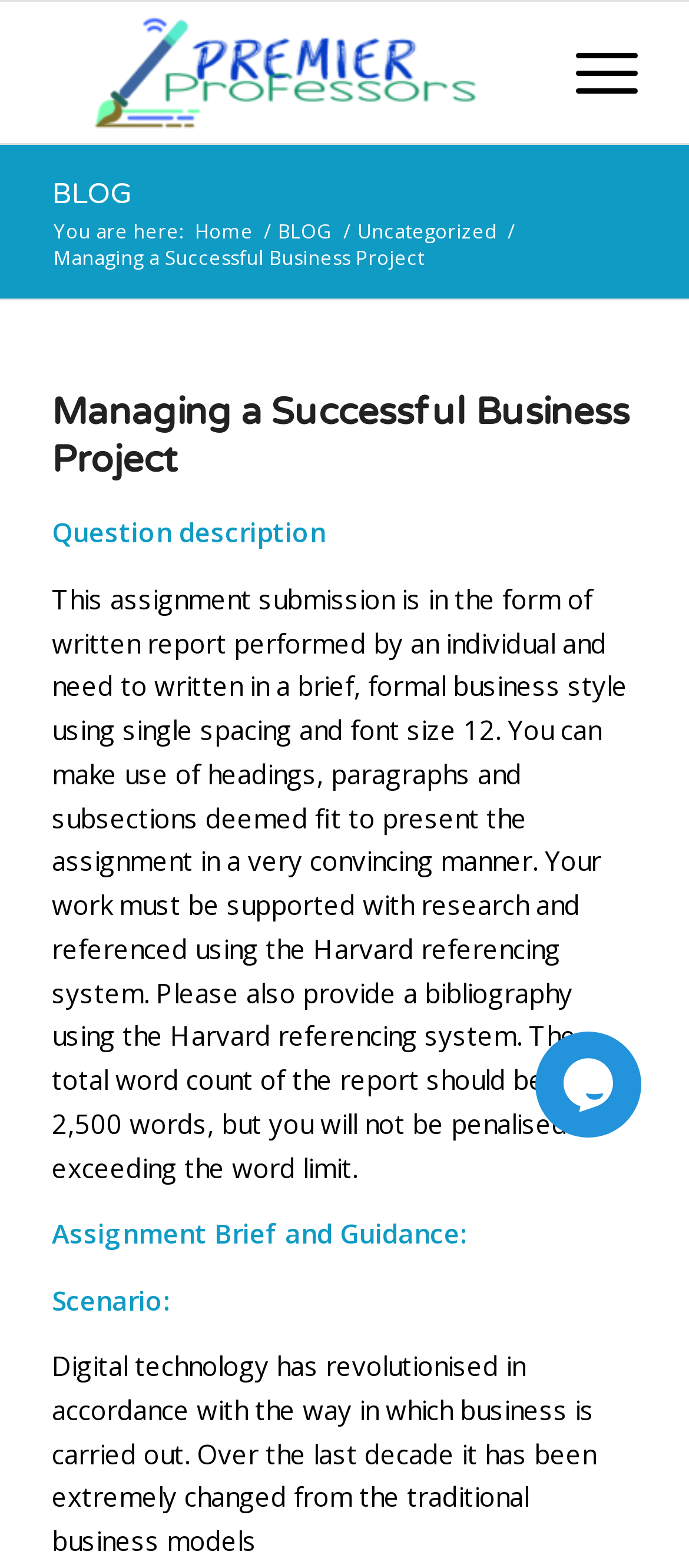Identify and provide the text content of the webpage's primary headline.

Managing a Successful Business Project